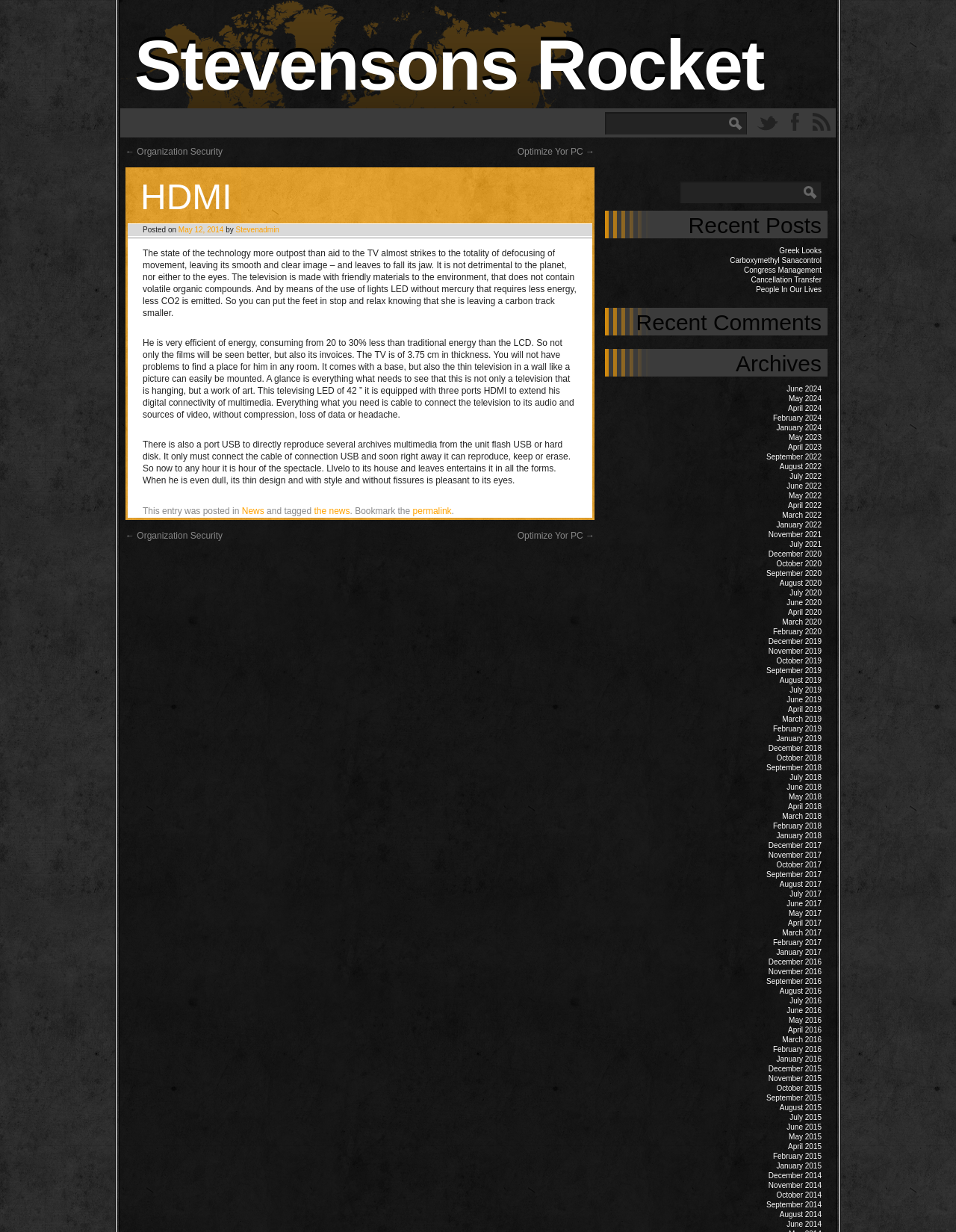Determine the coordinates of the bounding box for the clickable area needed to execute this instruction: "Click on the 'Recent Posts' heading".

[0.633, 0.171, 0.866, 0.193]